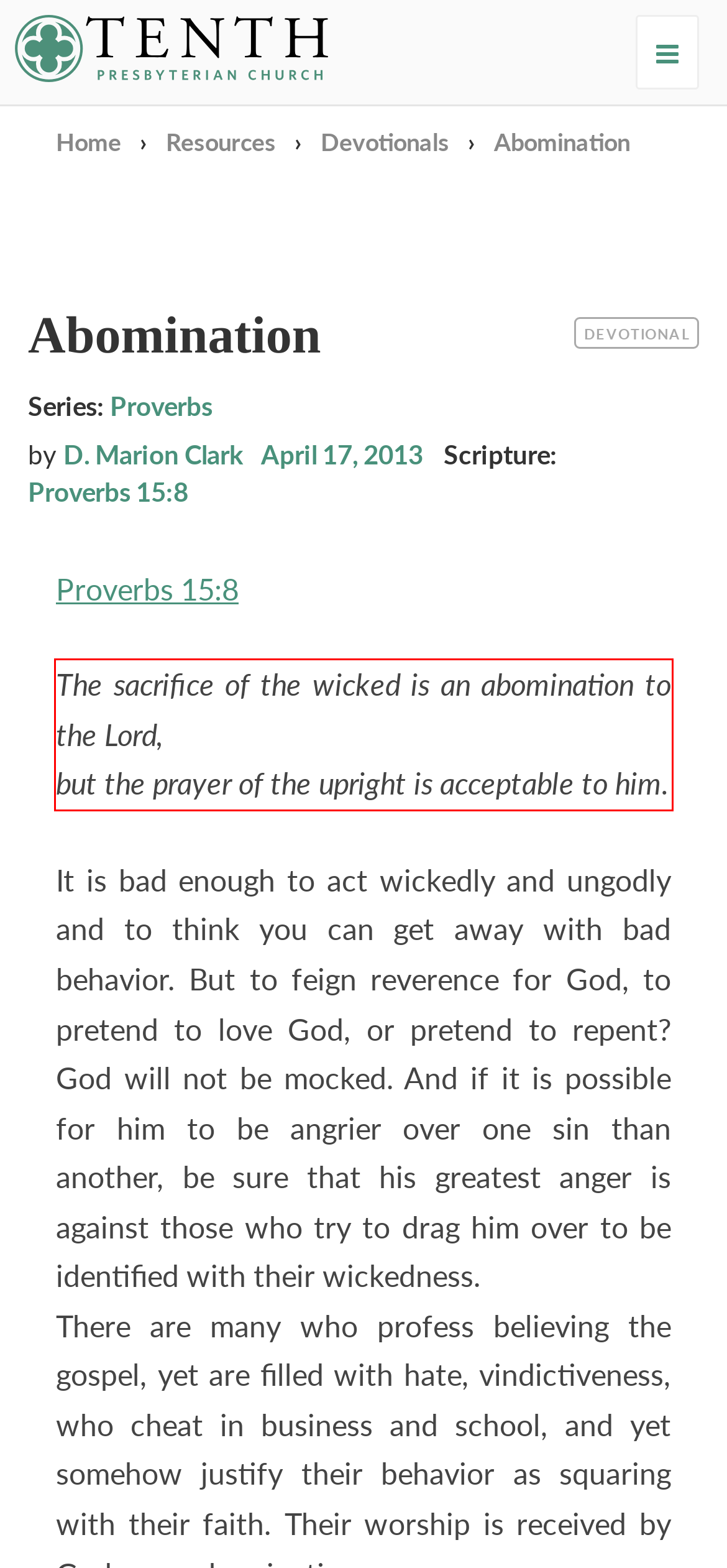Identify the text inside the red bounding box on the provided webpage screenshot by performing OCR.

The sacrifice of the wicked is an abomination to the Lord, but the prayer of the upright is acceptable to him.